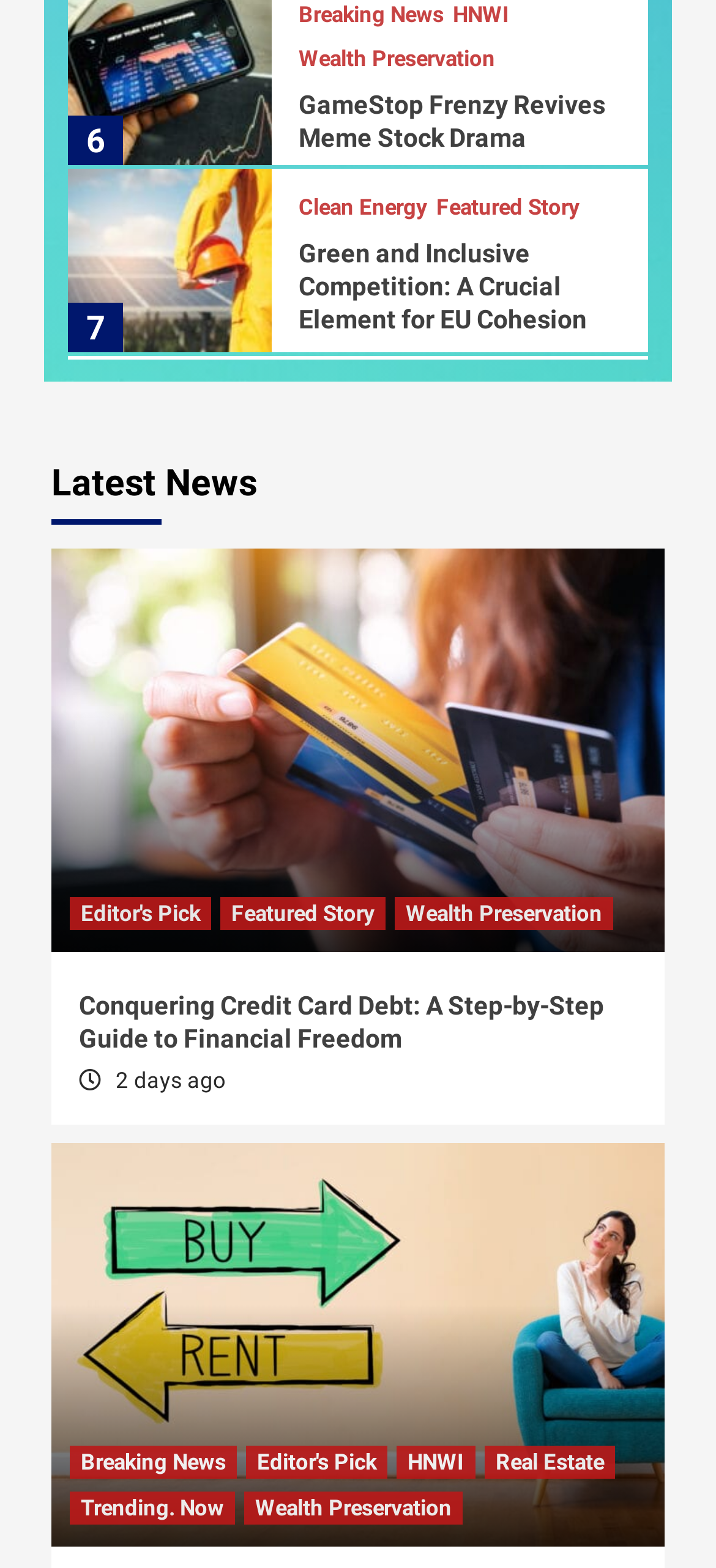What are the categories of the articles in the 'Latest News' section?
Please ensure your answer is as detailed and informative as possible.

The categories of the articles in the 'Latest News' section are 'Breaking News', 'Editor's Pick', 'HNWI', 'Real Estate', 'Trending Now', and 'Wealth Preservation', which are indicated by the link elements with the corresponding text in the 'Latest News' section.